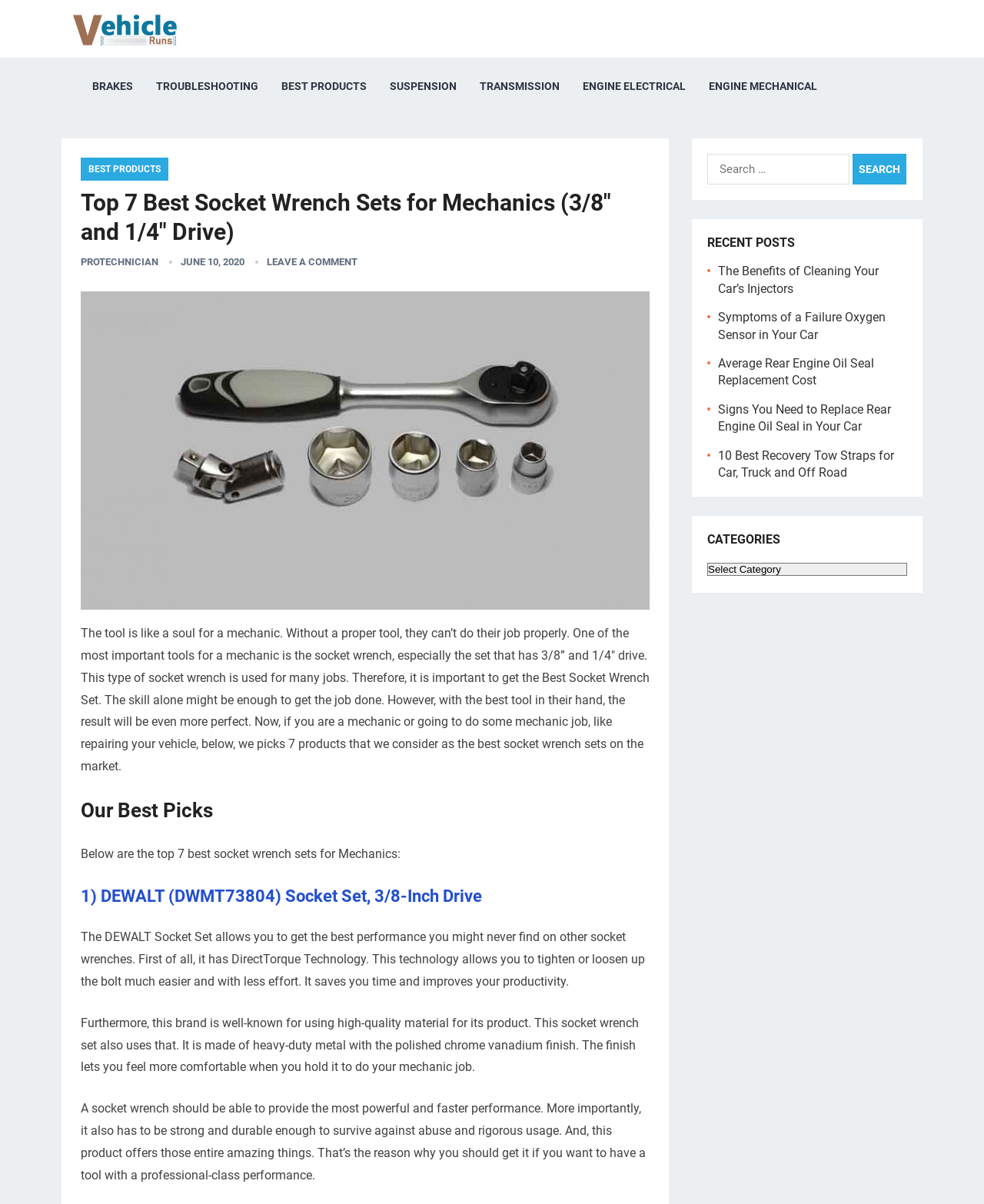What is the main topic of this webpage?
Answer the question with a detailed and thorough explanation.

Based on the webpage content, especially the heading 'Top 7 Best Socket Wrench Sets for Mechanics (3/8″ and 1/4″ Drive)' and the text 'The tool is like a soul for a mechanic. Without a proper tool, they can’t do their job properly. One of the most important tools for a mechanic is the socket wrench, especially the set that has 3/8” and 1/4″ drive.', it is clear that the main topic of this webpage is socket wrench sets.